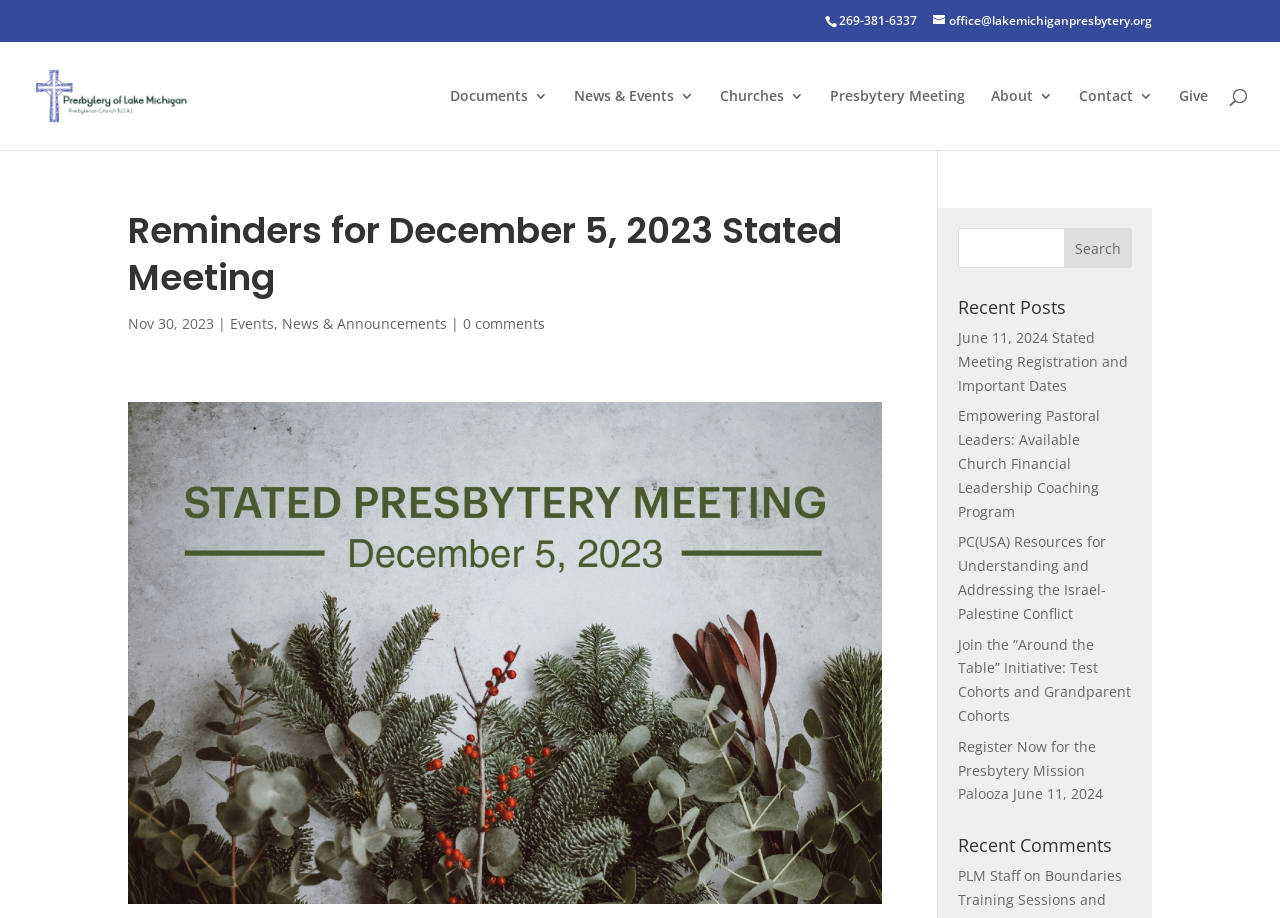What is the phone number on the webpage? Based on the image, give a response in one word or a short phrase.

269-381-6337